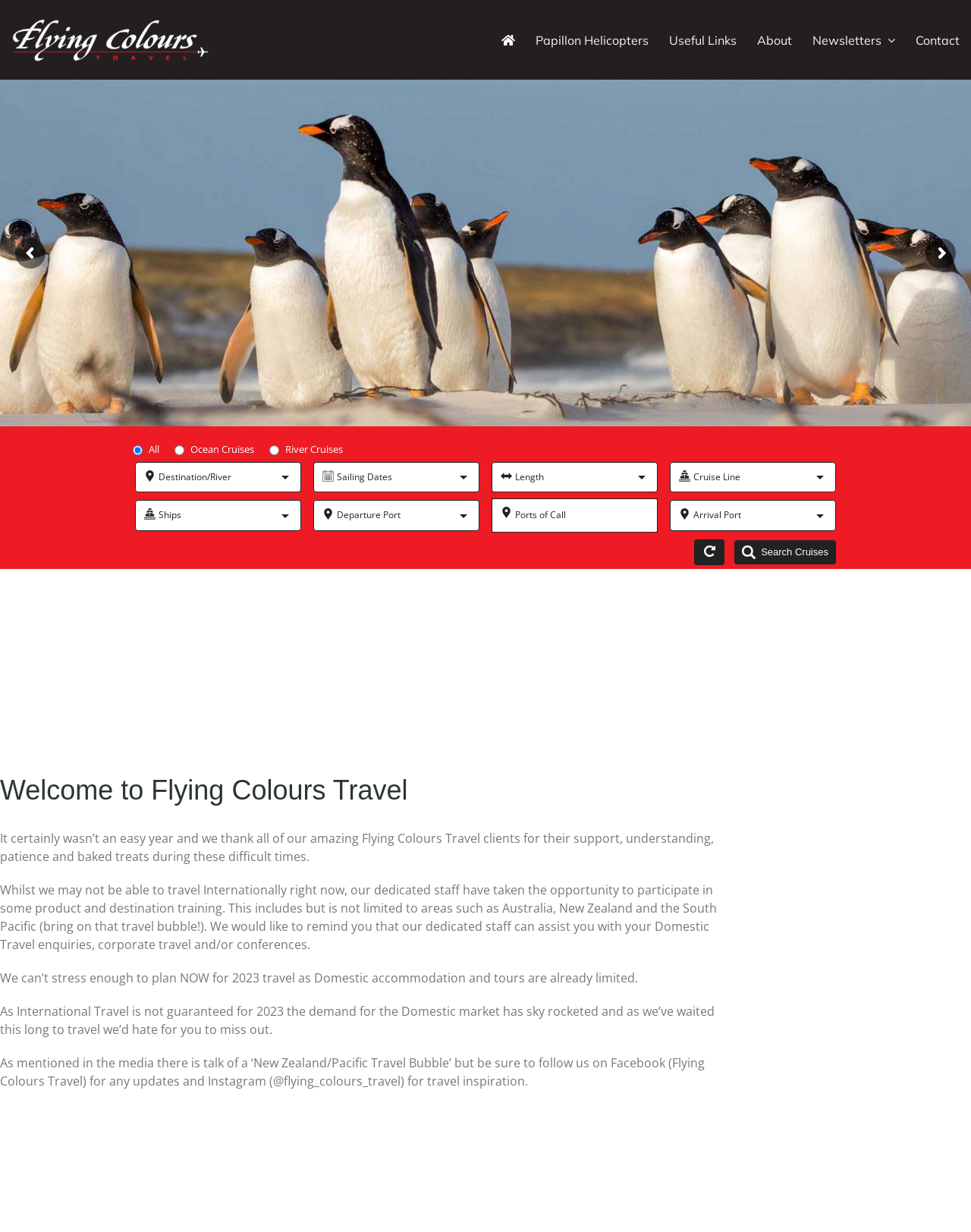Given the element description: "placeholder="Ports of Call"", predict the bounding box coordinates of this UI element. The coordinates must be four float numbers between 0 and 1, given as [left, top, right, bottom].

[0.506, 0.405, 0.677, 0.432]